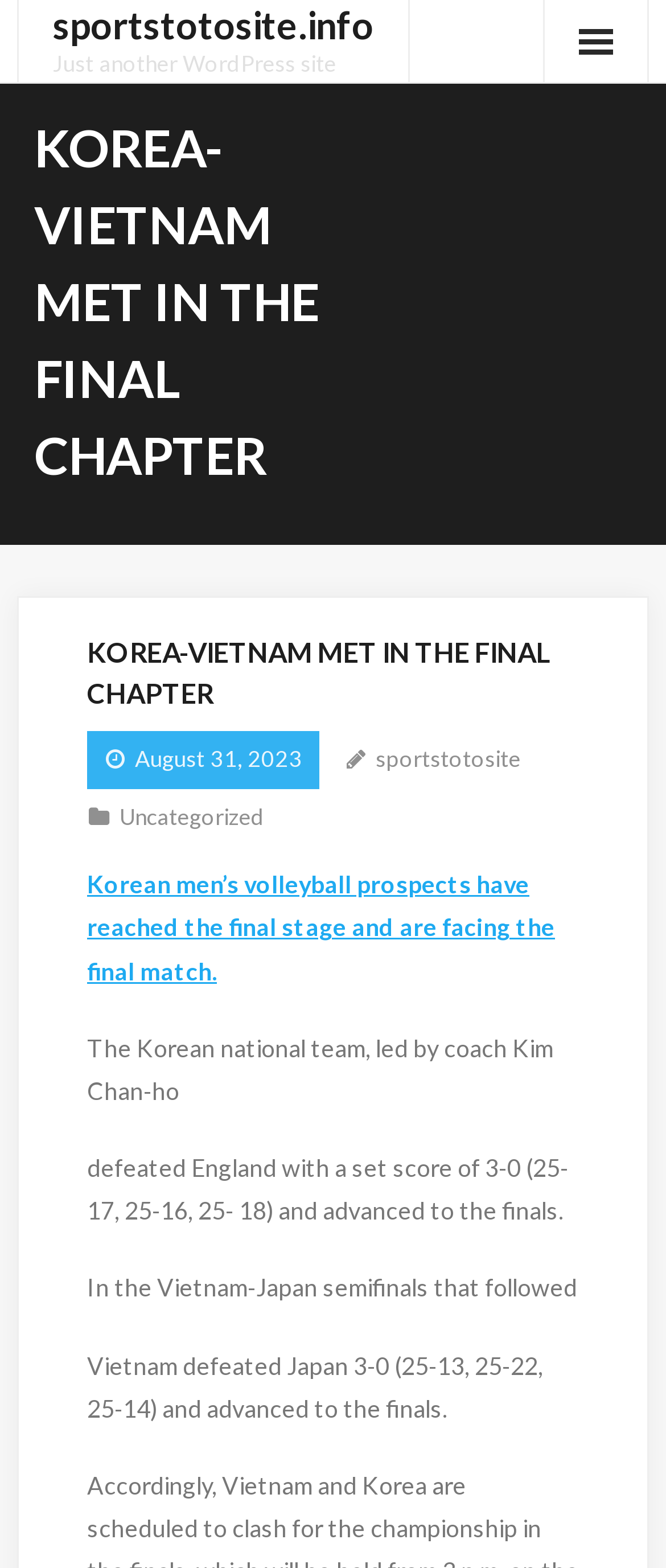Find the bounding box coordinates for the HTML element described in this sentence: "title="EssayHub"". Provide the coordinates as four float numbers between 0 and 1, in the format [left, top, right, bottom].

None